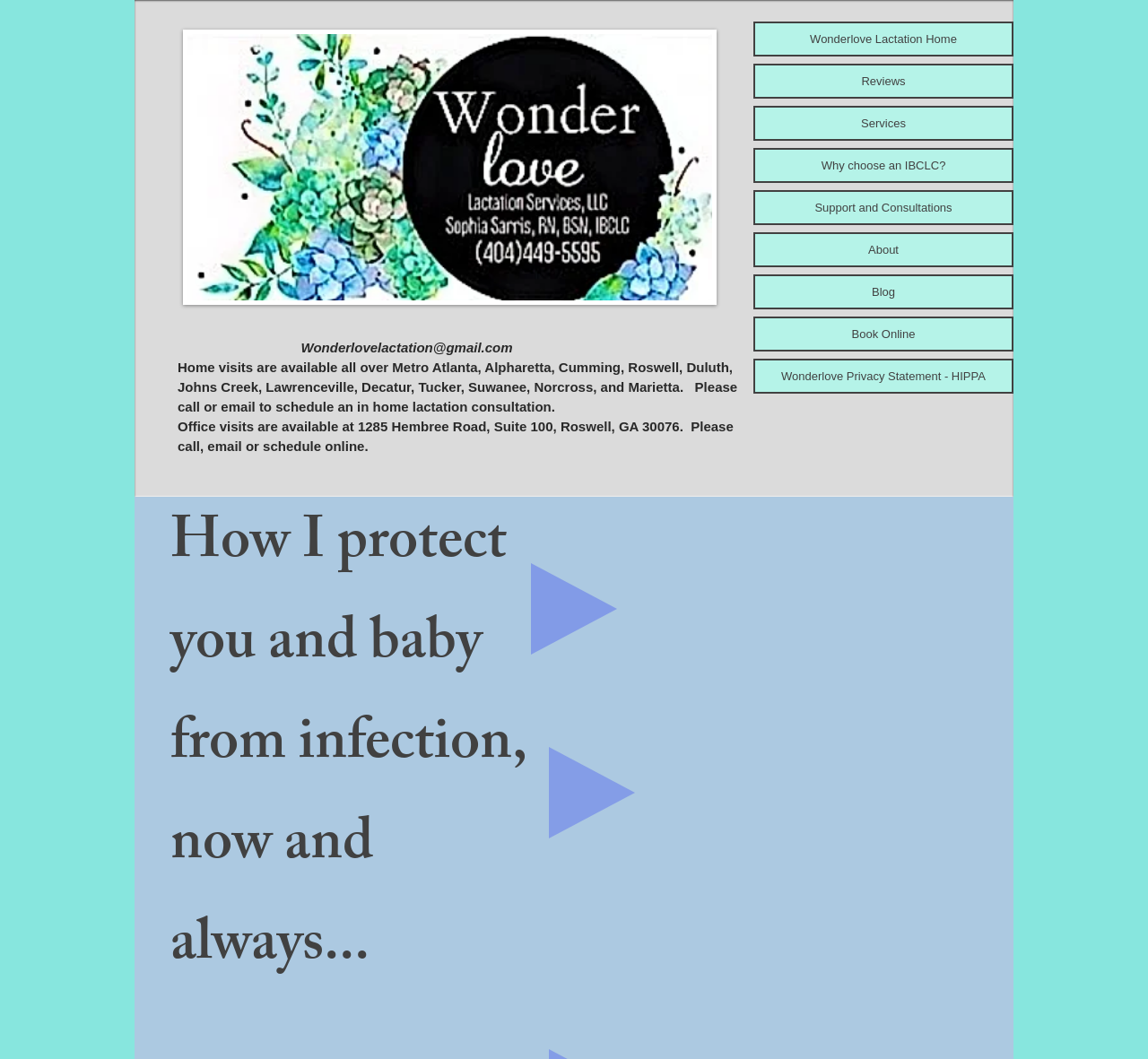Find the bounding box coordinates for the HTML element described as: "About". The coordinates should consist of four float values between 0 and 1, i.e., [left, top, right, bottom].

[0.658, 0.221, 0.881, 0.251]